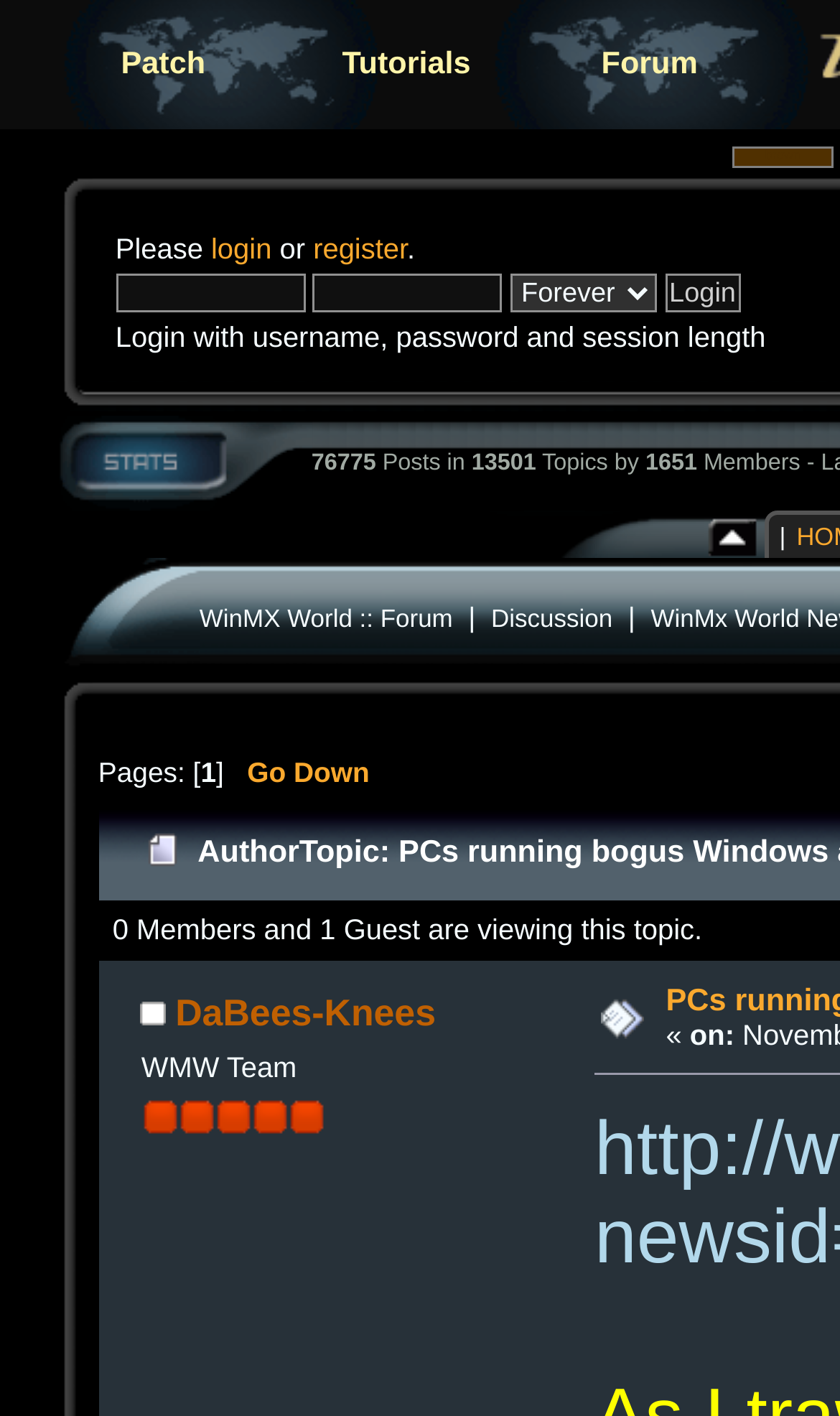Locate the bounding box coordinates of the element that needs to be clicked to carry out the instruction: "Click the 'Patch' link". The coordinates should be given as four float numbers ranging from 0 to 1, i.e., [left, top, right, bottom].

[0.055, 0.003, 0.333, 0.088]